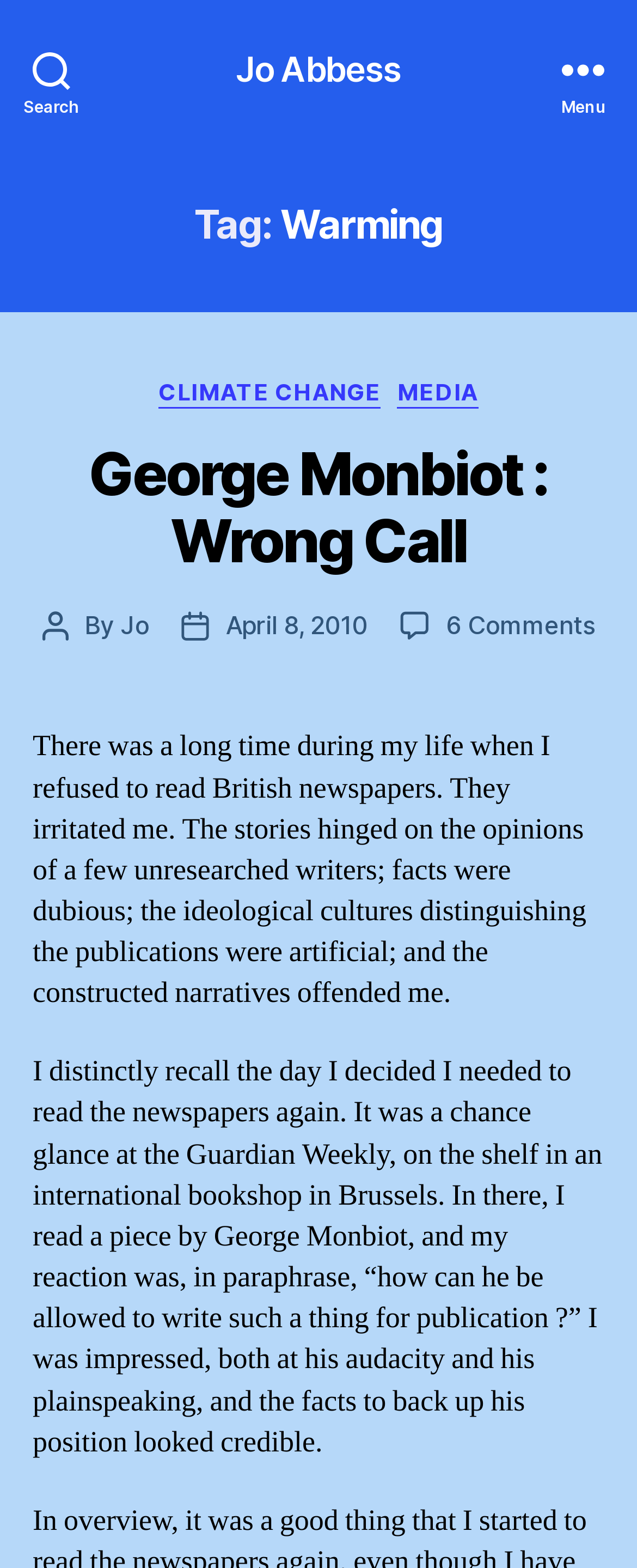Refer to the image and offer a detailed explanation in response to the question: What is the date of the article?

The date of the article can be found by looking at the 'Post date' section, where it says 'April 8, 2010'.